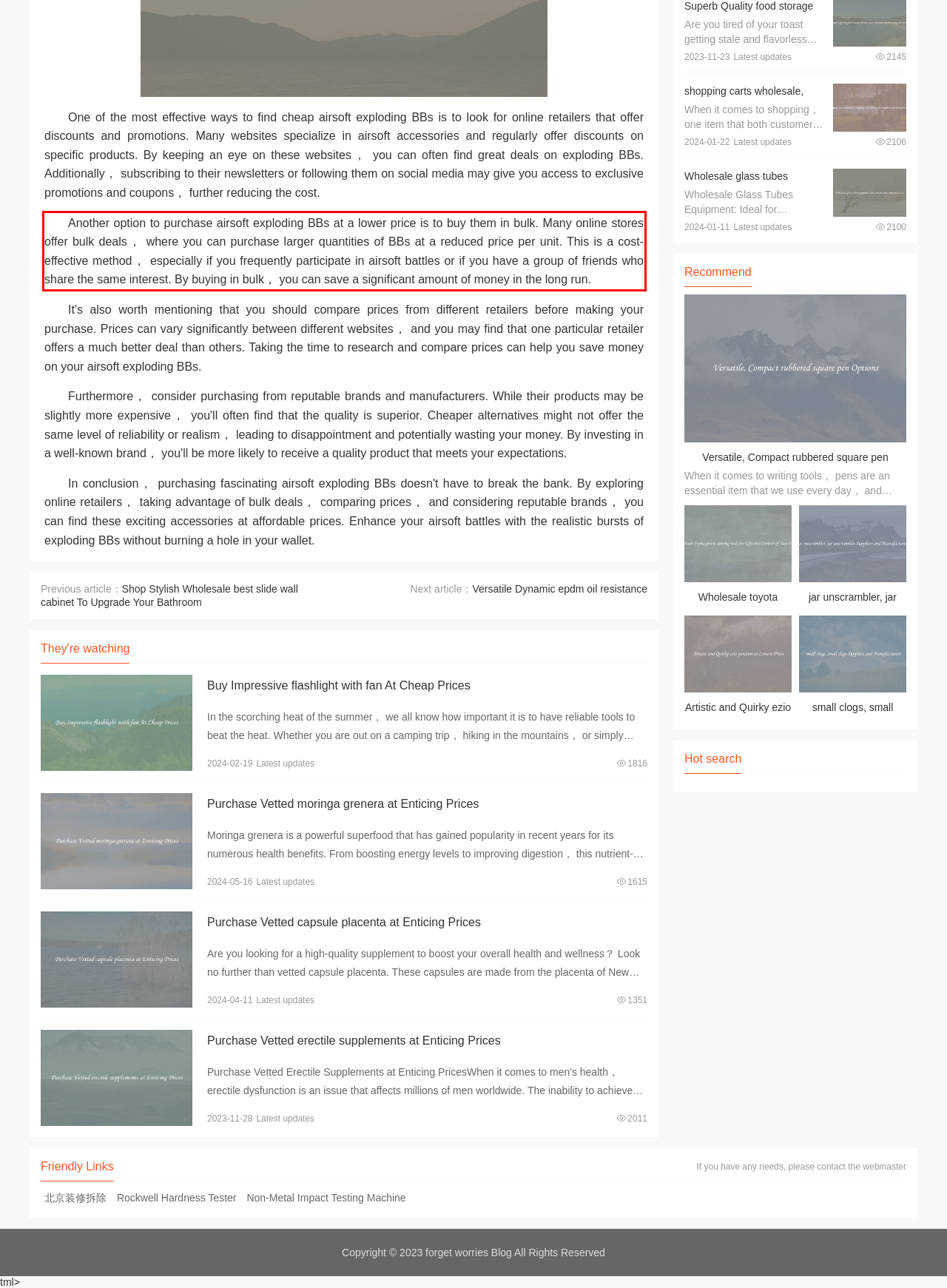Examine the webpage screenshot, find the red bounding box, and extract the text content within this marked area.

Another option to purchase airsoft exploding BBs at a lower price is to buy them in bulk. Many online stores offer bulk deals， where you can purchase larger quantities of BBs at a reduced price per unit. This is a cost-effective method， especially if you frequently participate in airsoft battles or if you have a group of friends who share the same interest. By buying in bulk， you can save a significant amount of money in the long run.